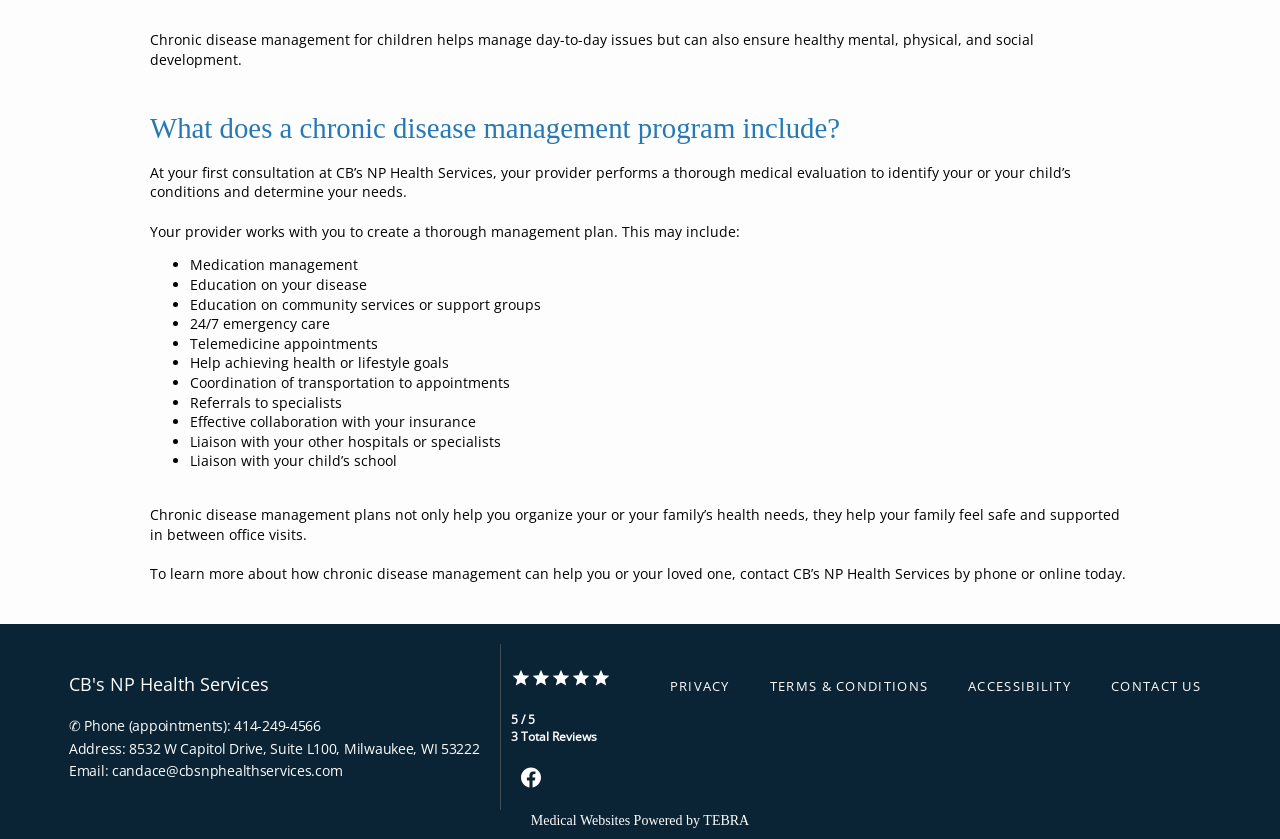Identify the bounding box coordinates for the UI element described by the following text: "Terms & Conditions". Provide the coordinates as four float numbers between 0 and 1, in the format [left, top, right, bottom].

[0.601, 0.807, 0.725, 0.828]